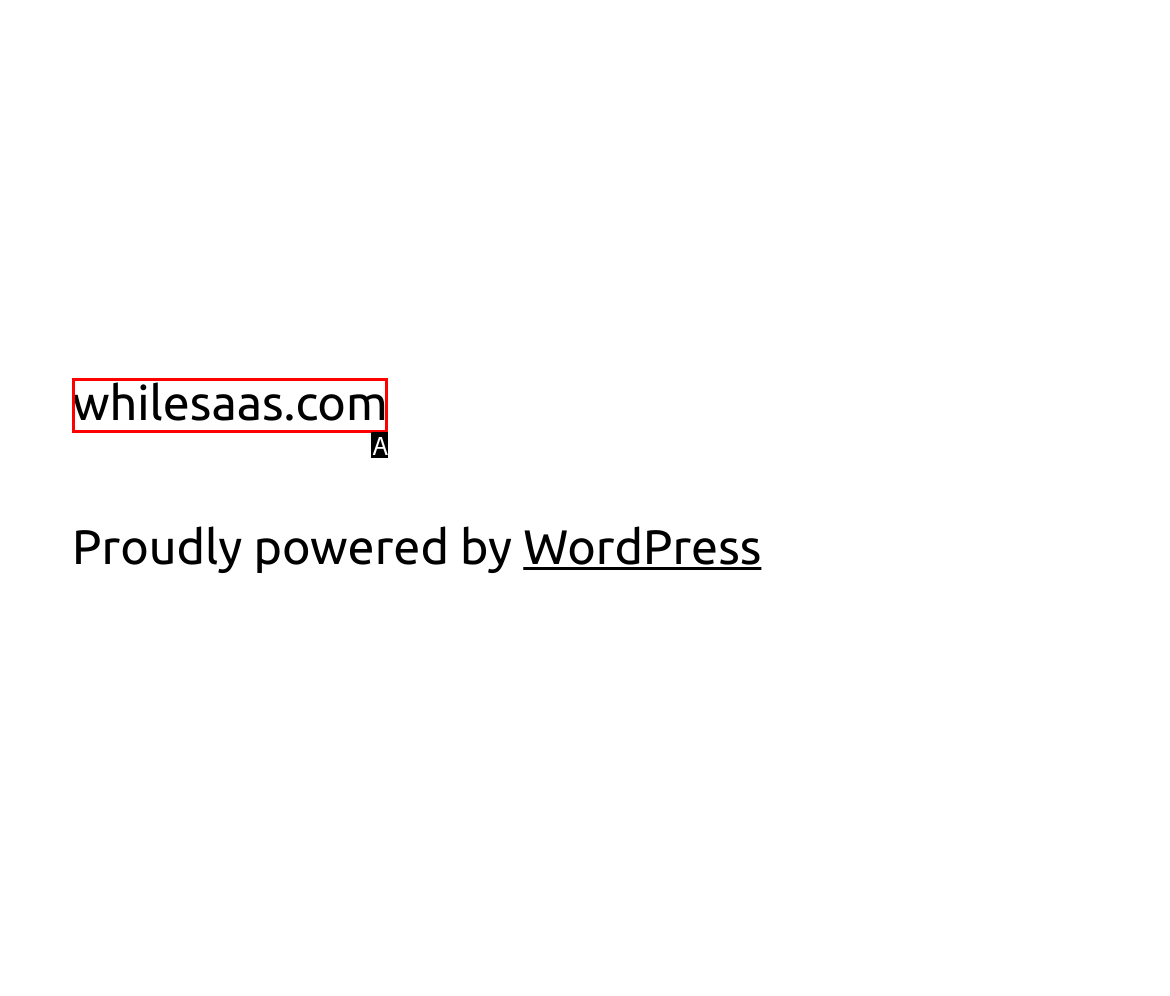Given the description: whilesaas.com, pick the option that matches best and answer with the corresponding letter directly.

A